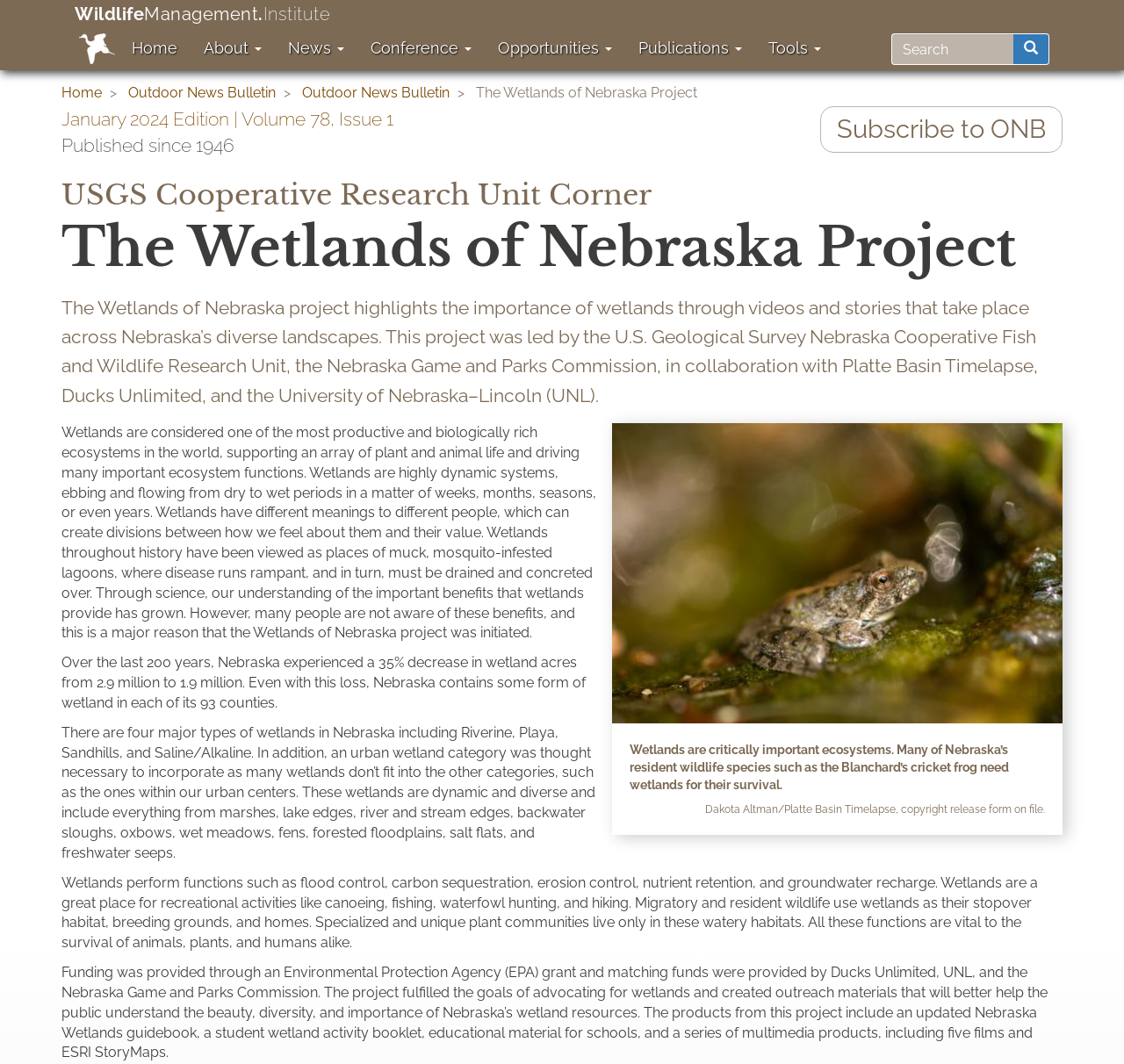Specify the bounding box coordinates of the area to click in order to execute this command: 'Enter username'. The coordinates should consist of four float numbers ranging from 0 to 1, and should be formatted as [left, top, right, bottom].

None